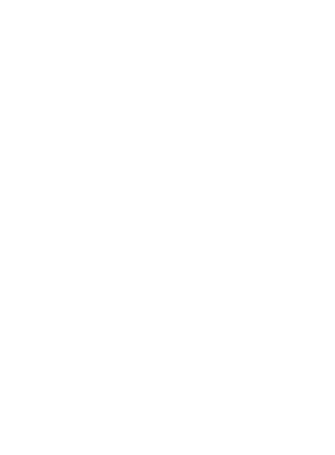Examine the image and give a thorough answer to the following question:
What is the focus of Phillip Starr's teachings?

According to the caption, Phillip Starr explores the fundamentals and practical applications of Baguazhang, which suggests that his teachings focus on martial arts, specifically this unique discipline.